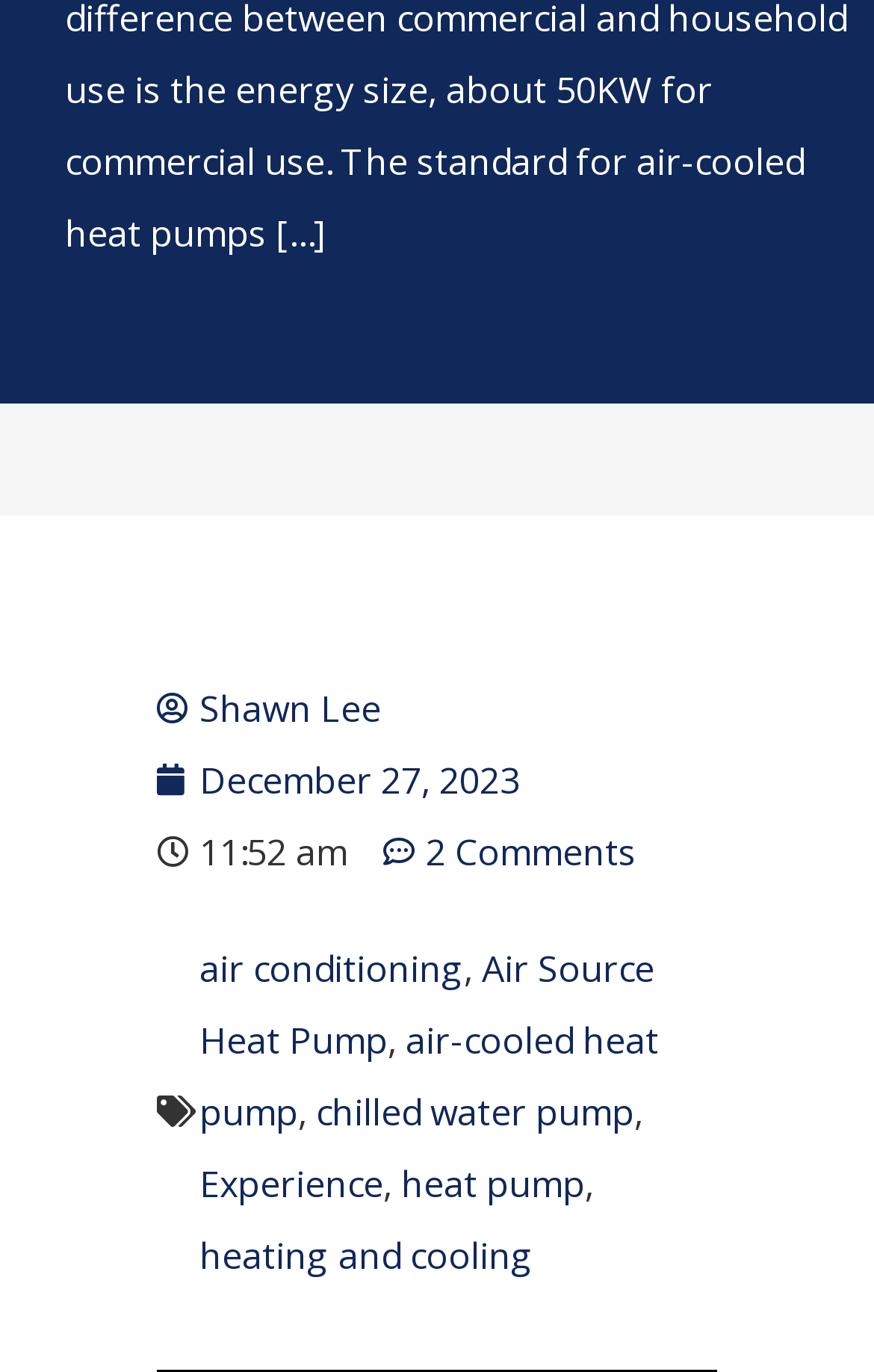Who is the author of this post?
Look at the image and provide a short answer using one word or a phrase.

Shawn Lee